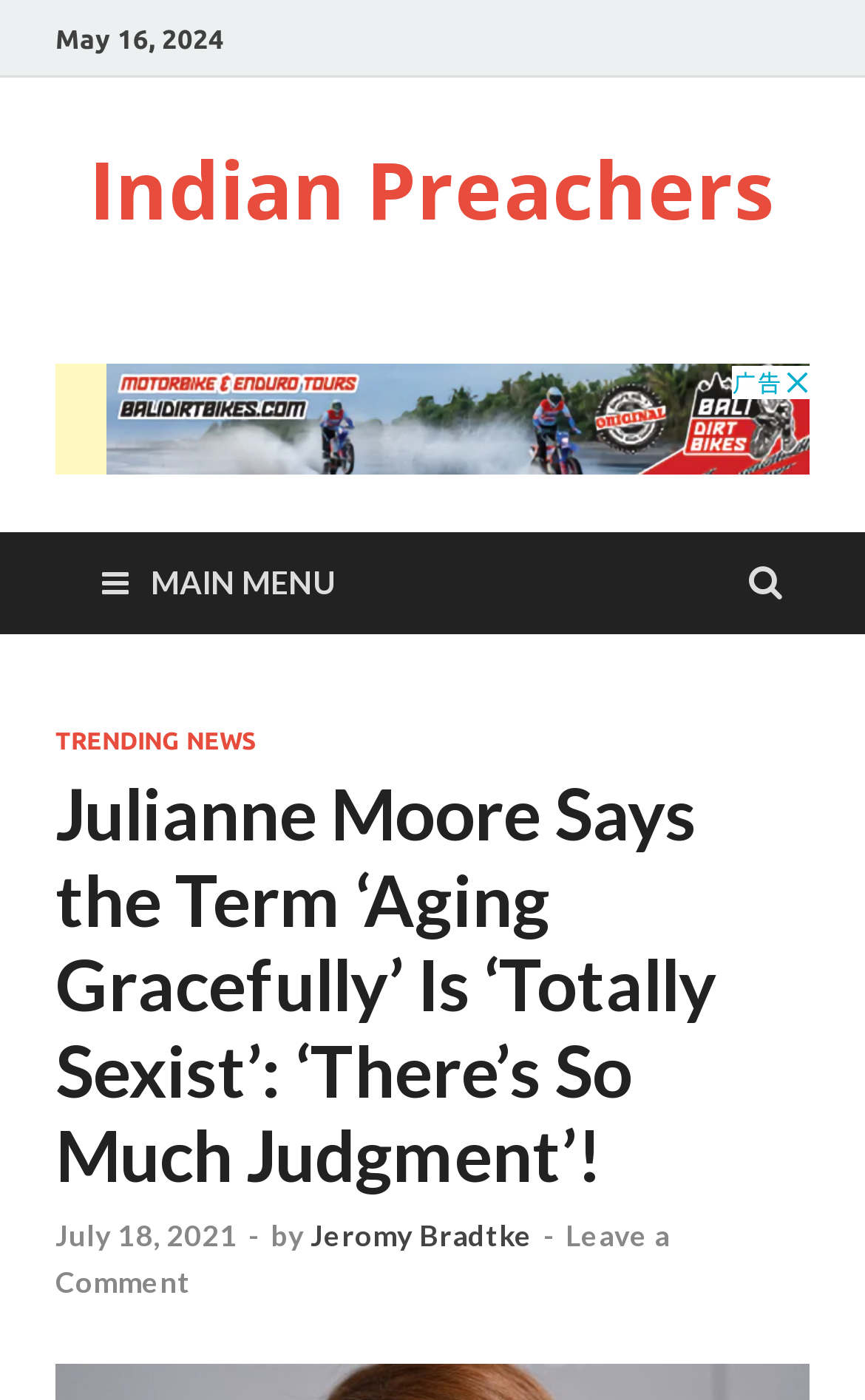Please analyze the image and give a detailed answer to the question:
What is the name of the website?

I found the name of the website by looking at the top of the webpage, where it says 'Indian Preachers' in a link element.